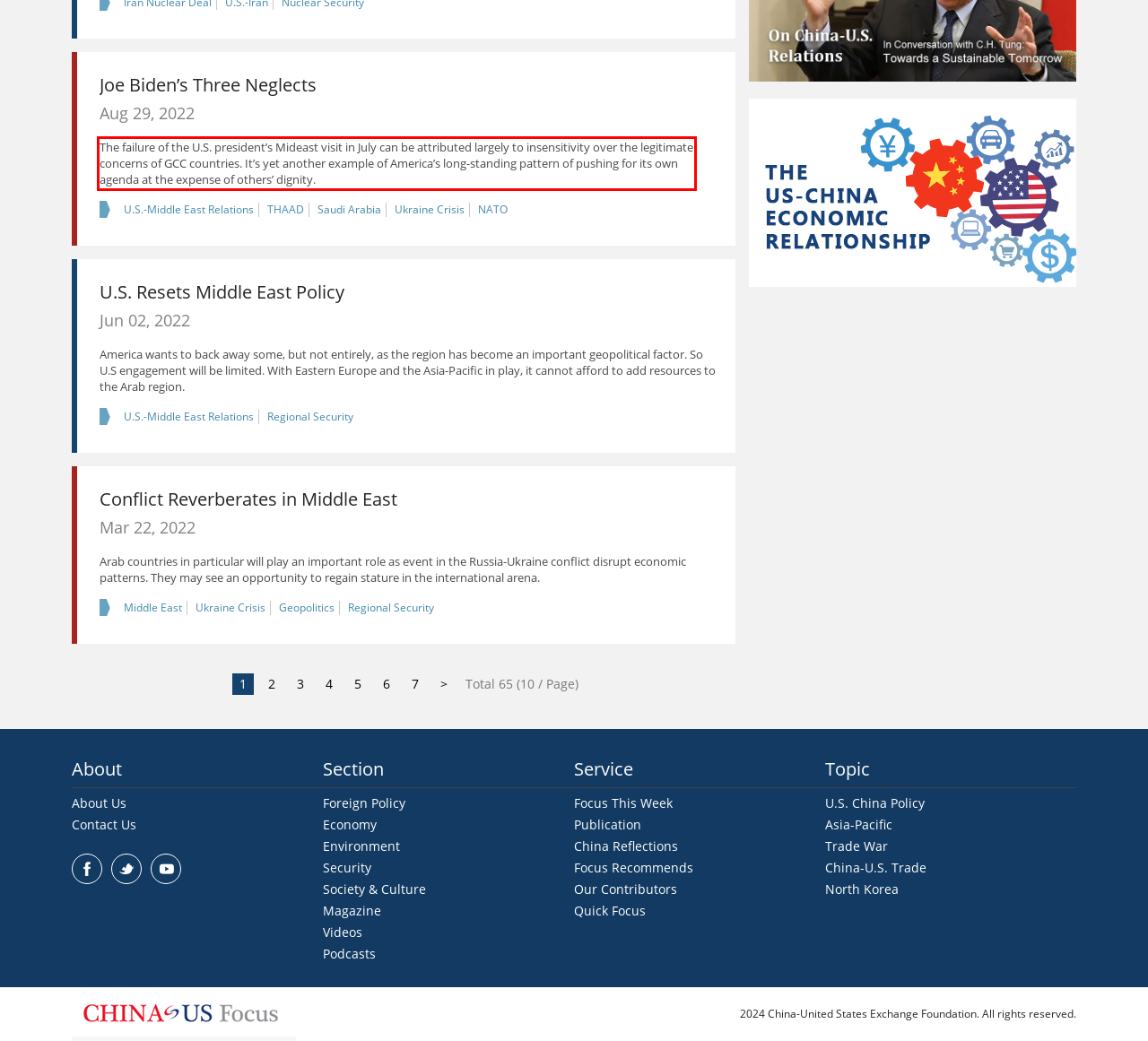You are given a screenshot with a red rectangle. Identify and extract the text within this red bounding box using OCR.

The failure of the U.S. president’s Mideast visit in July can be attributed largely to insensitivity over the legitimate concerns of GCC countries. It’s yet another example of America’s long-standing pattern of pushing for its own agenda at the expense of others’ dignity.